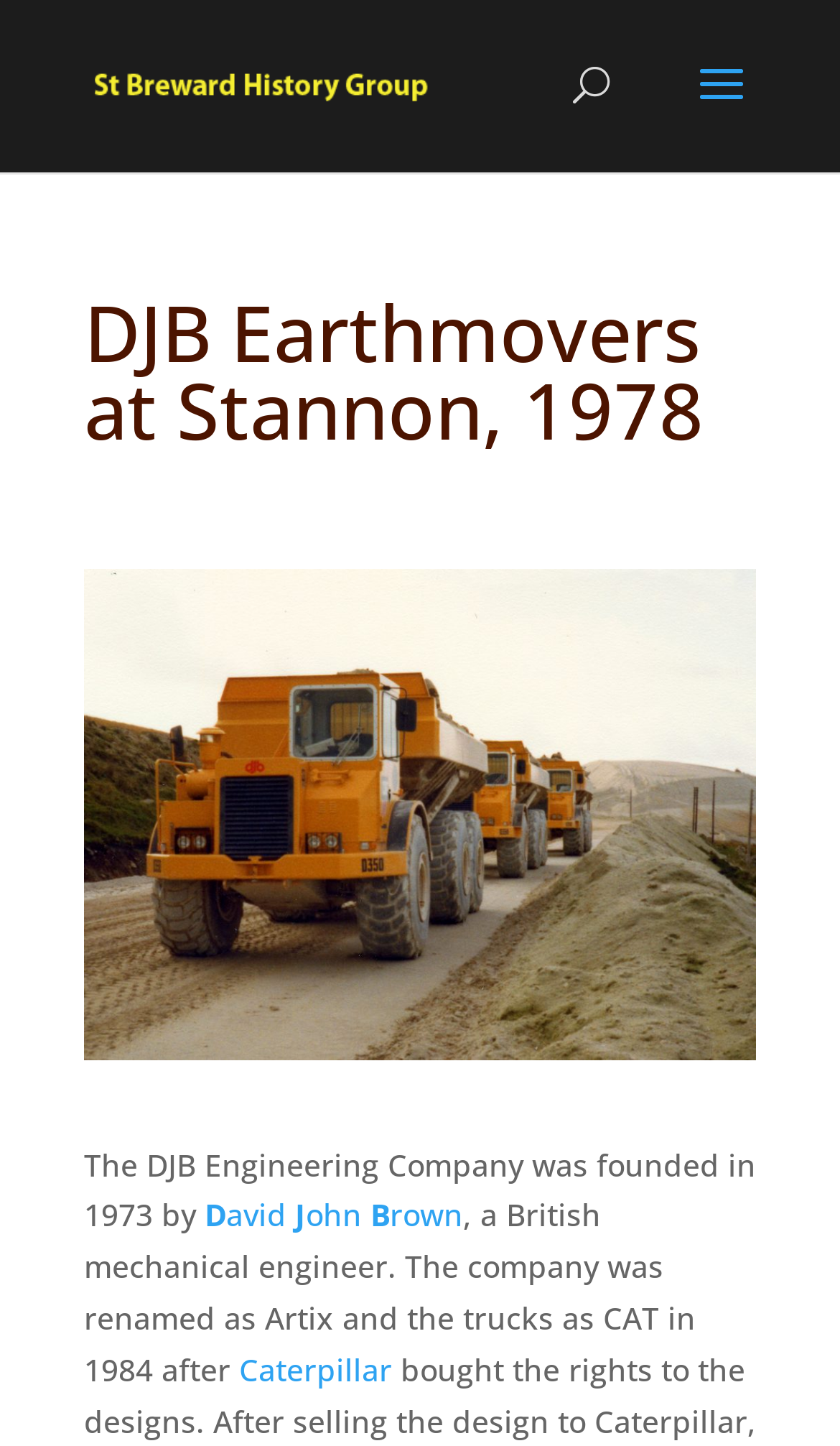Who founded DJB Engineering Company?
Please utilize the information in the image to give a detailed response to the question.

The answer can be found in the StaticText element which states 'The DJB Engineering Company was founded in 1973 by David John Brown, a British mechanical engineer.'